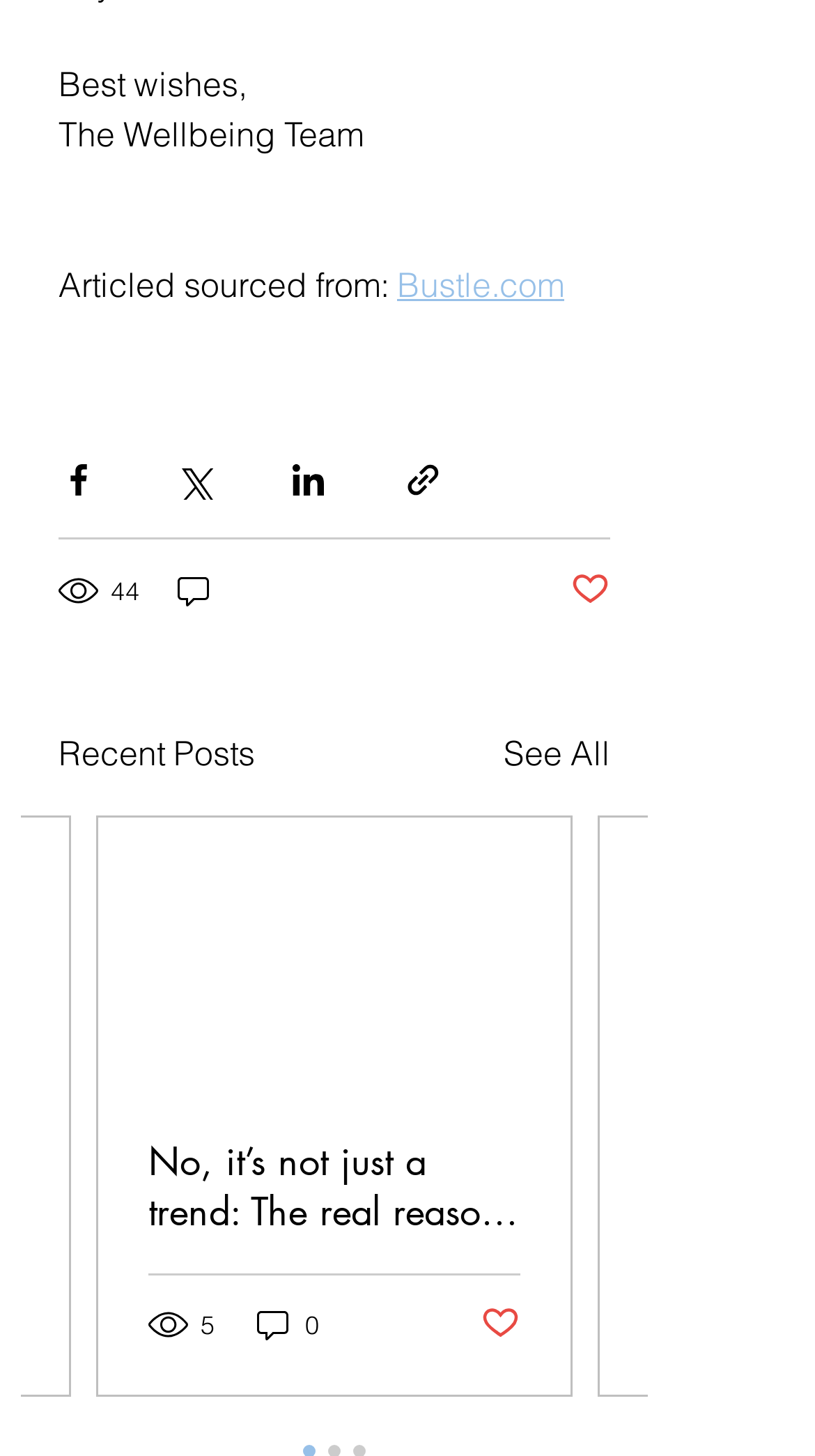Determine the bounding box coordinates of the area to click in order to meet this instruction: "Like the post".

[0.7, 0.391, 0.749, 0.421]